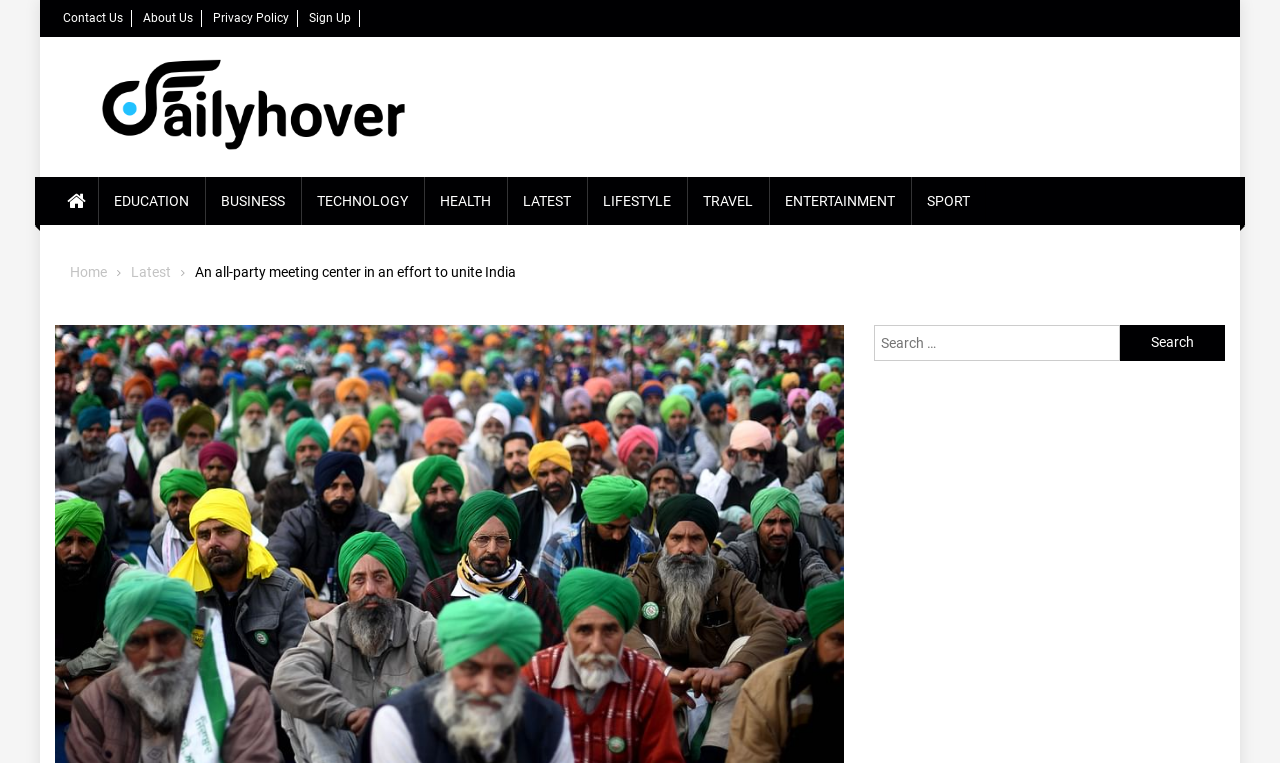Could you determine the bounding box coordinates of the clickable element to complete the instruction: "click Search button"? Provide the coordinates as four float numbers between 0 and 1, i.e., [left, top, right, bottom].

[0.875, 0.426, 0.957, 0.473]